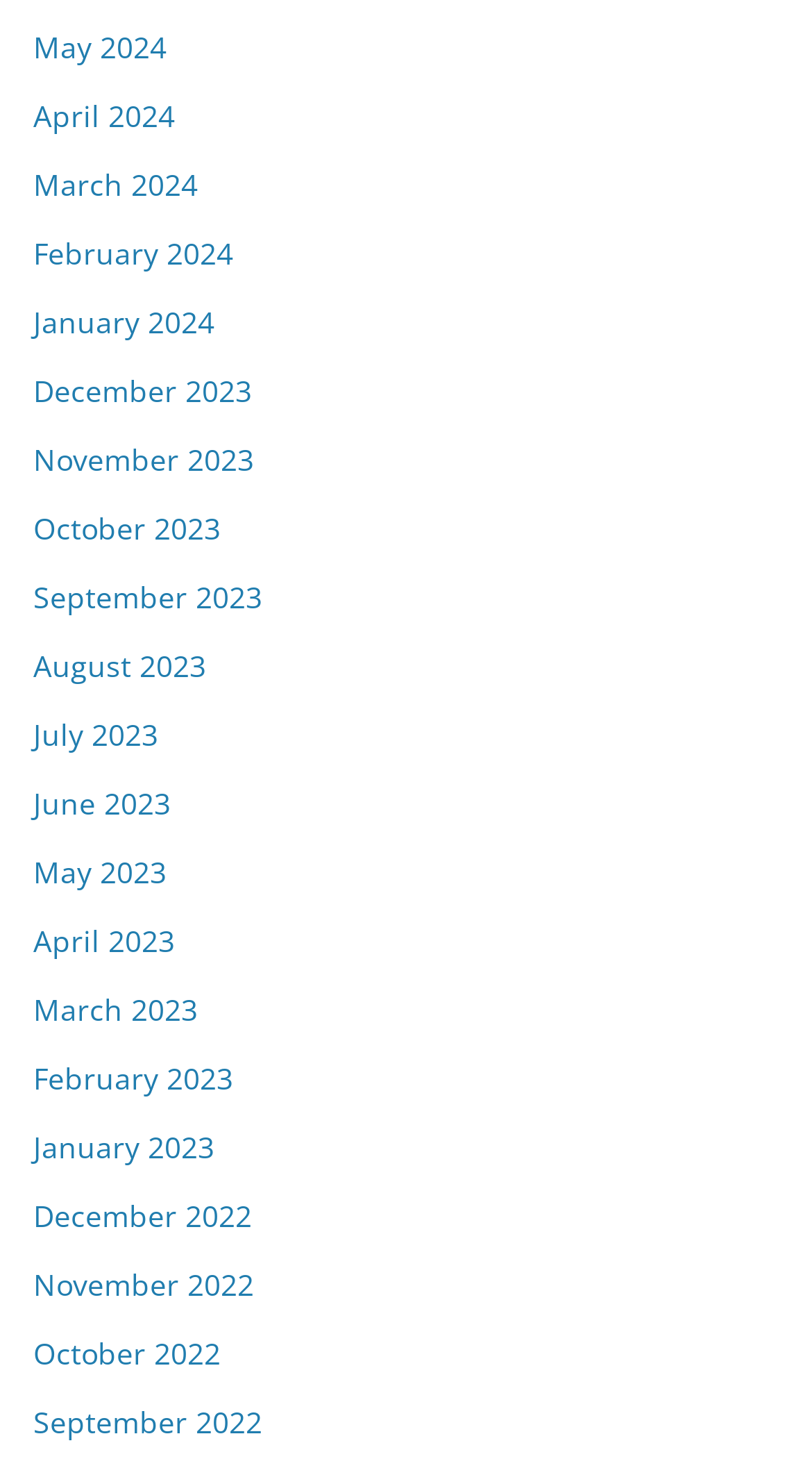Using the format (top-left x, top-left y, bottom-right x, bottom-right y), provide the bounding box coordinates for the described UI element. All values should be floating point numbers between 0 and 1: February 2023

[0.041, 0.713, 0.287, 0.74]